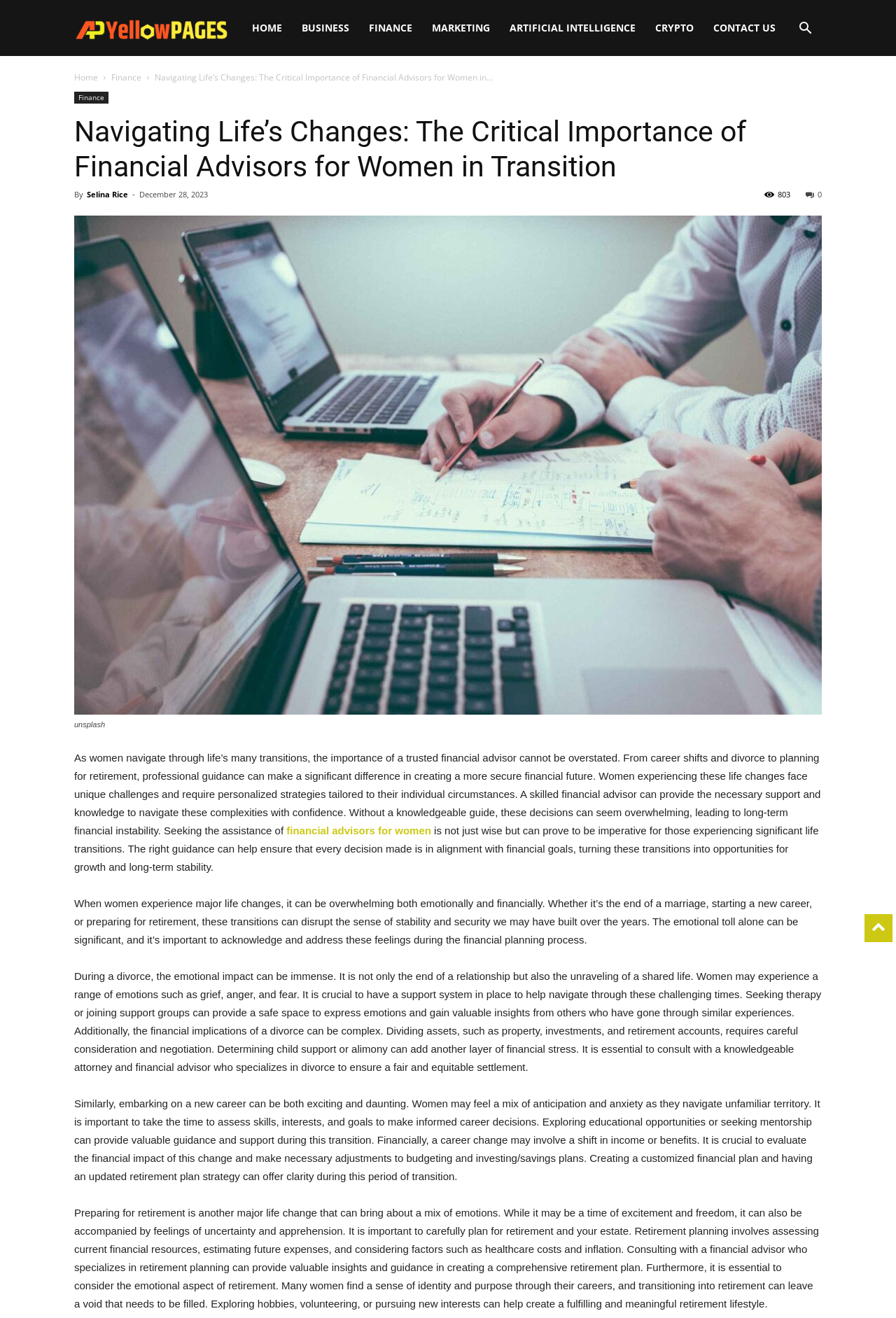What can a skilled financial advisor provide to women in transition?
Based on the image, answer the question with a single word or brief phrase.

Support and knowledge